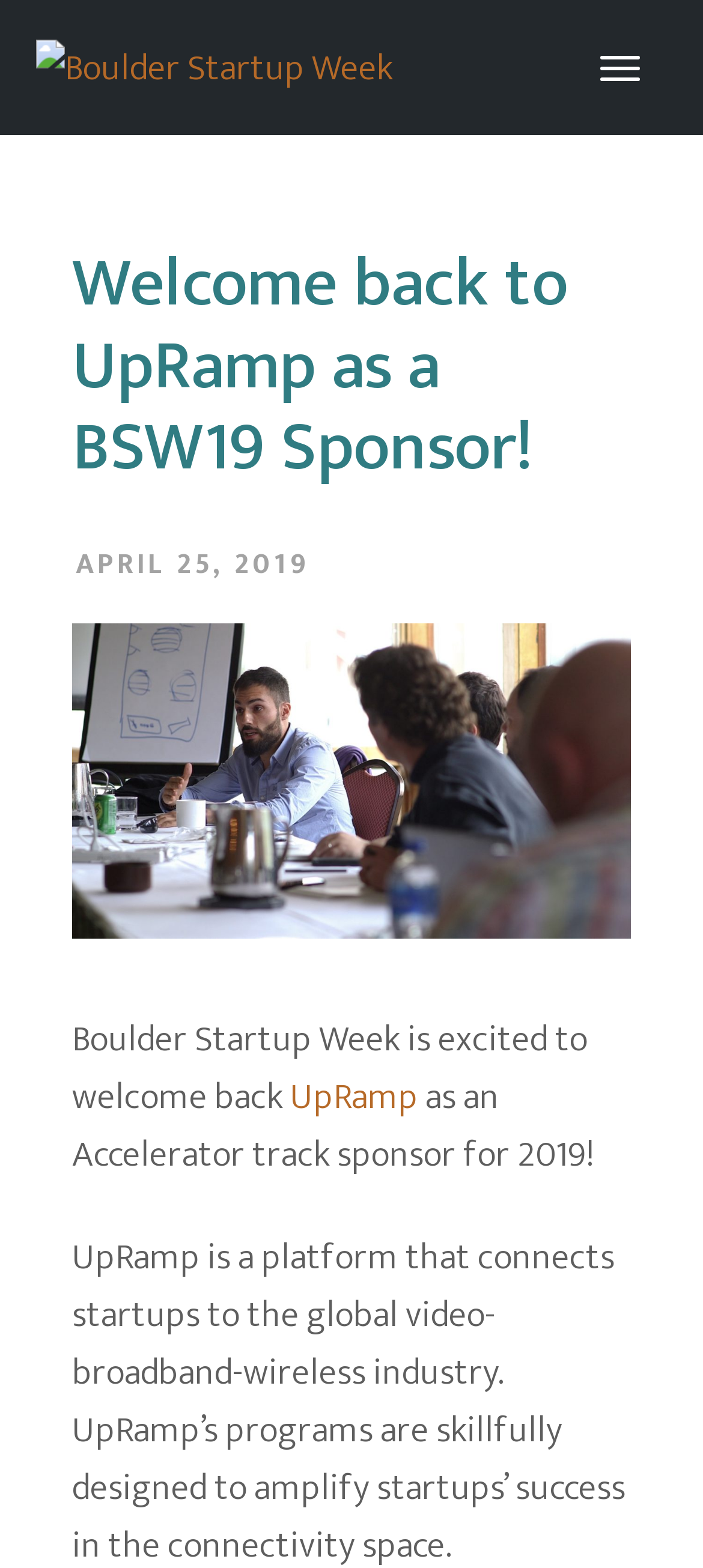What is the name of the startup week?
Ensure your answer is thorough and detailed.

I found the answer by looking at the link element with the text 'Boulder Startup Week' at the top of the page, which suggests that it is the name of the startup week.